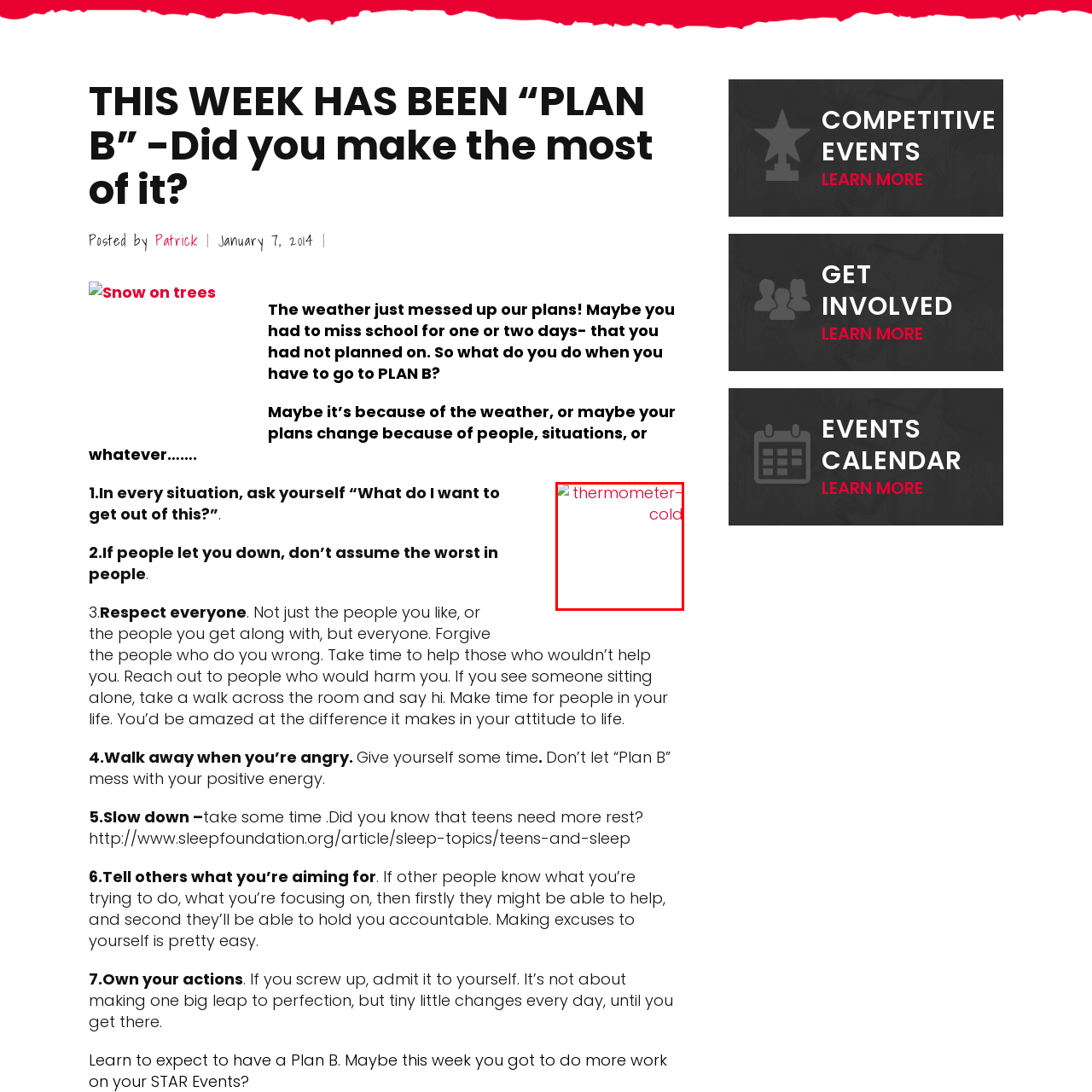Compose a thorough description of the image encased in the red perimeter.

The image depicts a cold thermometer icon, suggesting low temperatures indicative of winter or chilly weather. Its presence in the context of a discussion on unexpected changes in plans, possibly due to inclement weather, highlights the impact of cold conditions on daily activities. This visual element aligns with the narrative about adapting to unforeseen circumstances, particularly when conditions like snow disrupt routines. The thermometer serves as a metaphor for measuring not just temperature, but also the unpredictability of life’s plans.